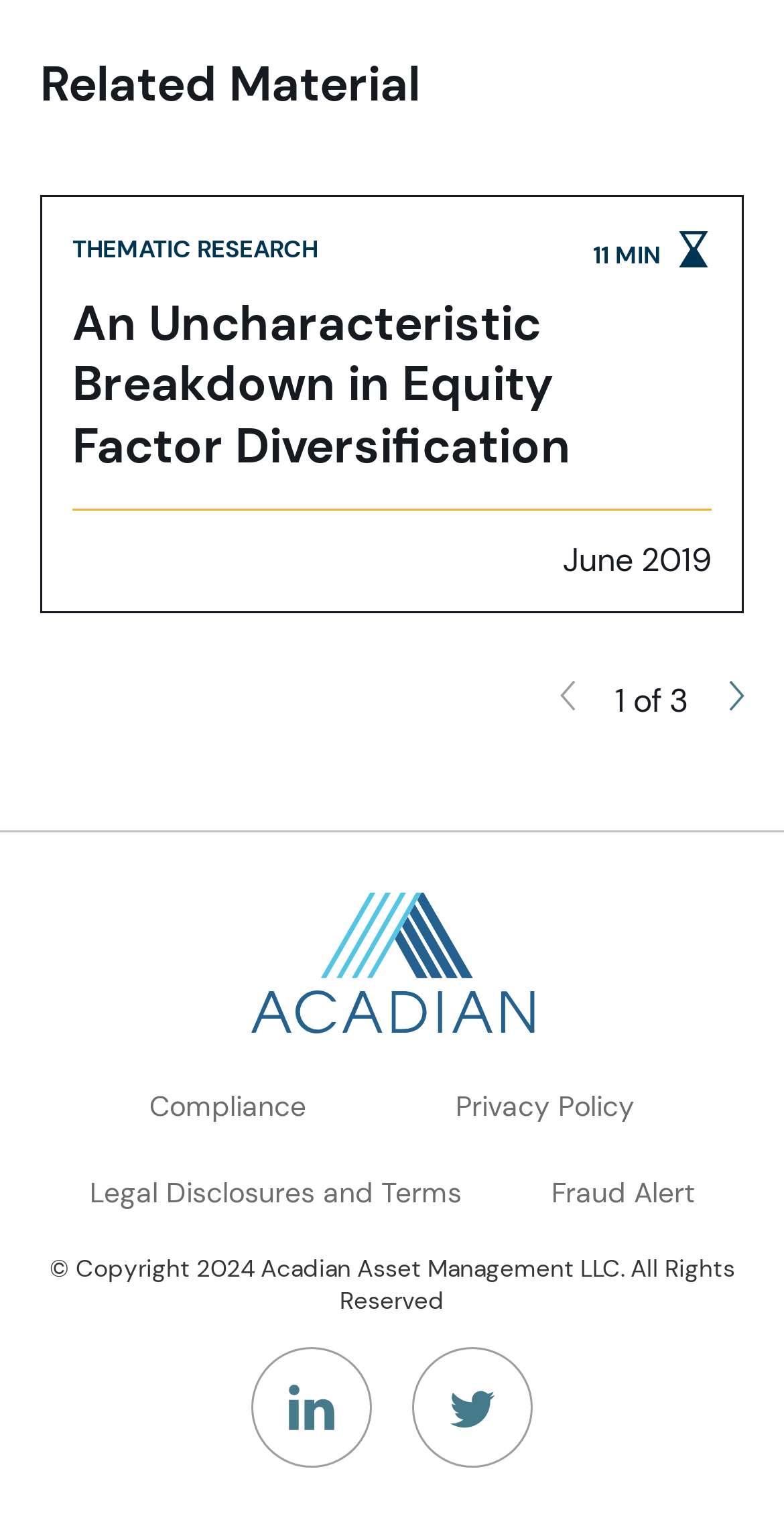Determine the bounding box coordinates of the clickable region to execute the instruction: "Read about Location". The coordinates should be four float numbers between 0 and 1, denoted as [left, top, right, bottom].

None